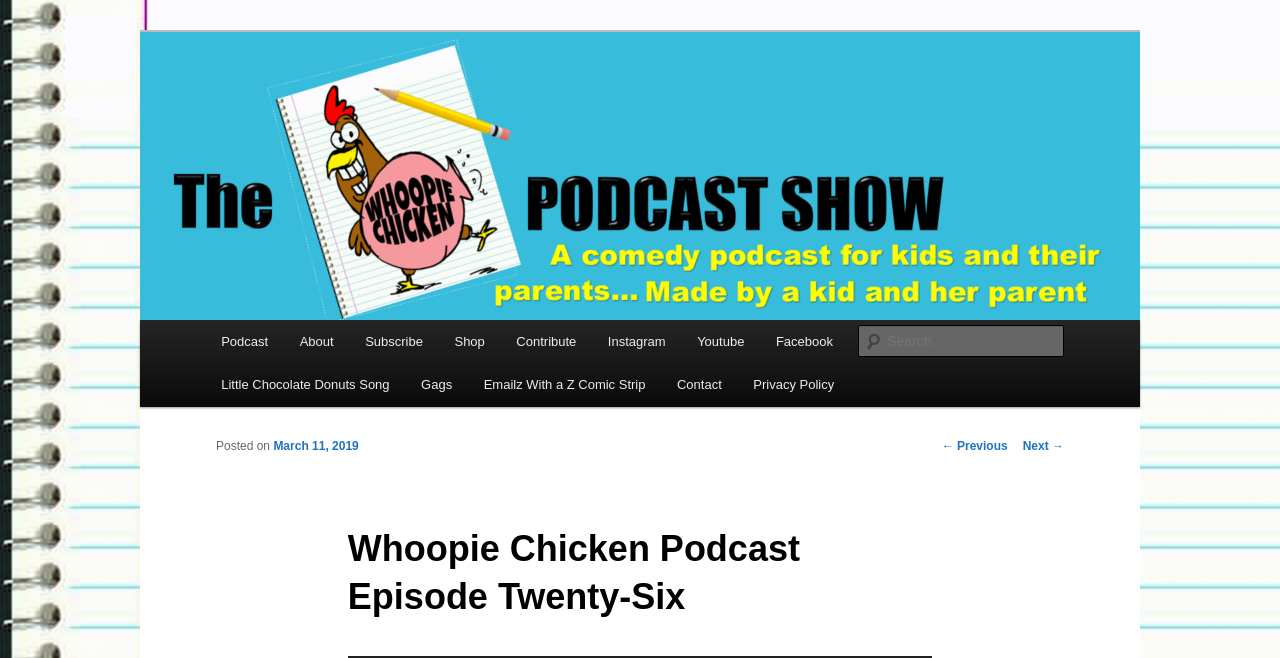Please identify the bounding box coordinates of the element on the webpage that should be clicked to follow this instruction: "Contact the podcast team". The bounding box coordinates should be given as four float numbers between 0 and 1, formatted as [left, top, right, bottom].

[0.517, 0.552, 0.576, 0.618]